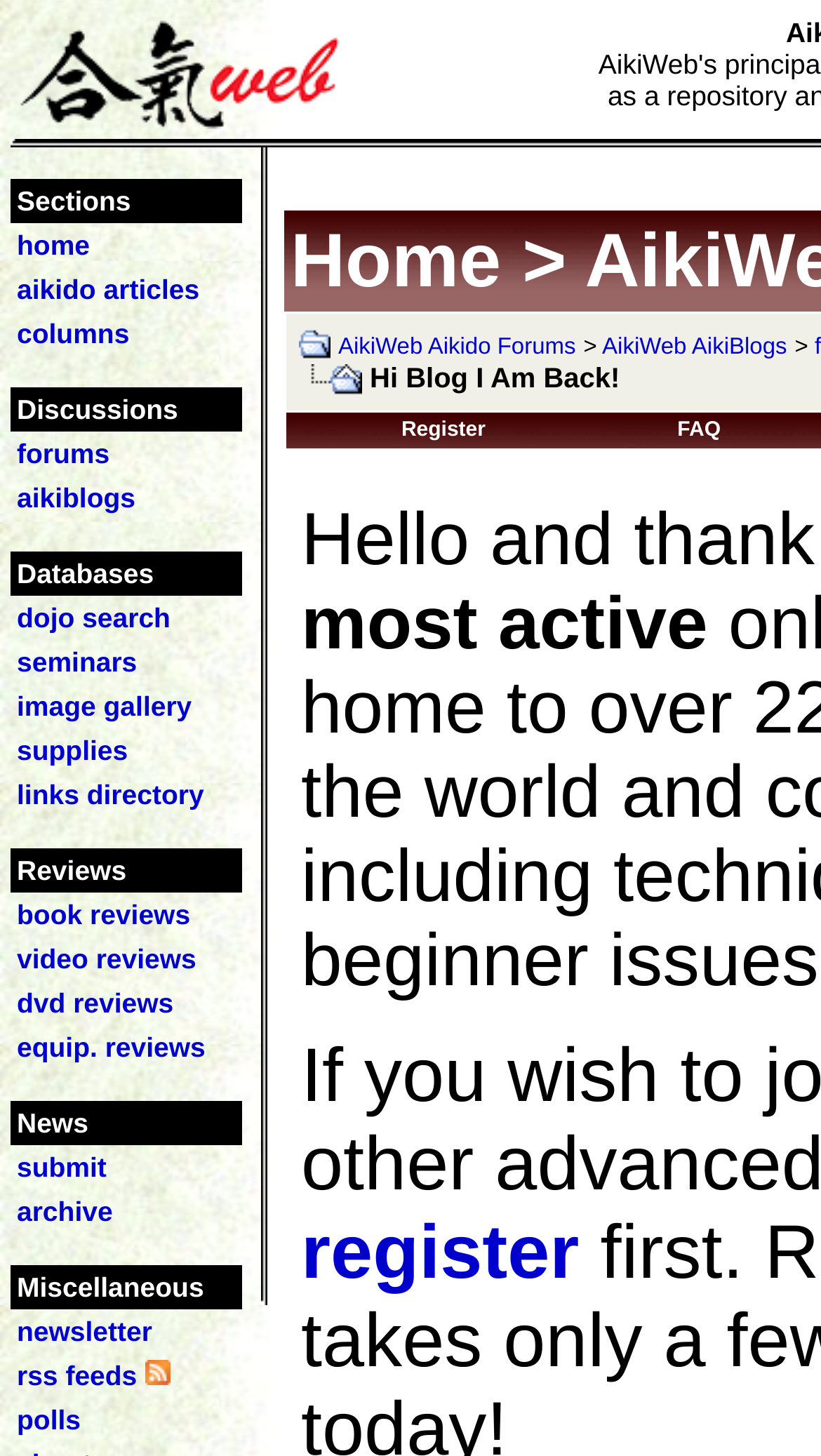Find the bounding box coordinates of the element to click in order to complete the given instruction: "Visit the 'aikido articles' page."

[0.021, 0.188, 0.243, 0.21]